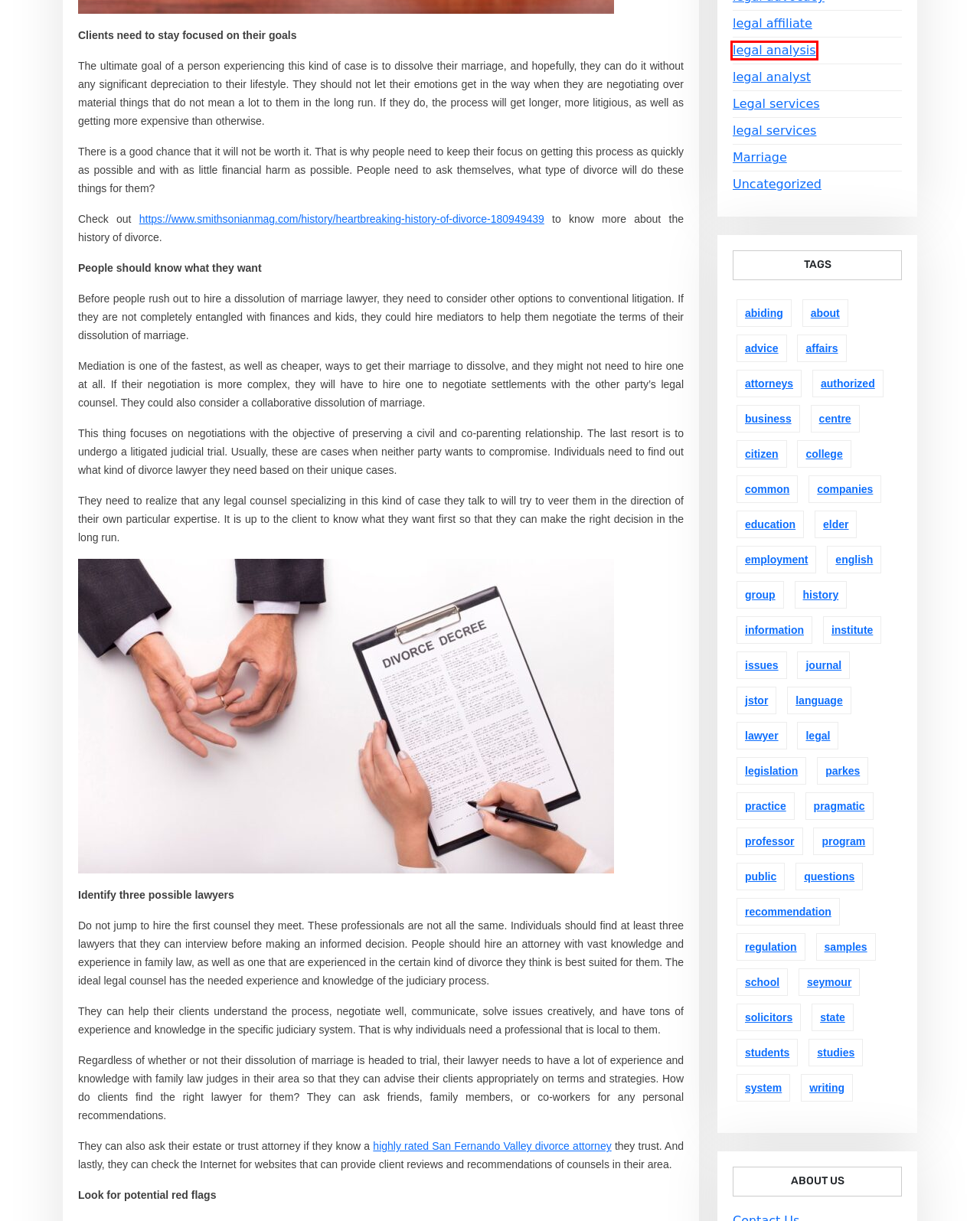A screenshot of a webpage is given with a red bounding box around a UI element. Choose the description that best matches the new webpage shown after clicking the element within the red bounding box. Here are the candidates:
A. questions Archives - gregoryhubert.com
B. parkes Archives - gregoryhubert.com
C. about Archives - gregoryhubert.com
D. business Archives - gregoryhubert.com
E. common Archives - gregoryhubert.com
F. The Heartbreaking History of Divorce | Smithsonian
G. legal analysis Archives - gregoryhubert.com
H. citizen Archives - gregoryhubert.com

G